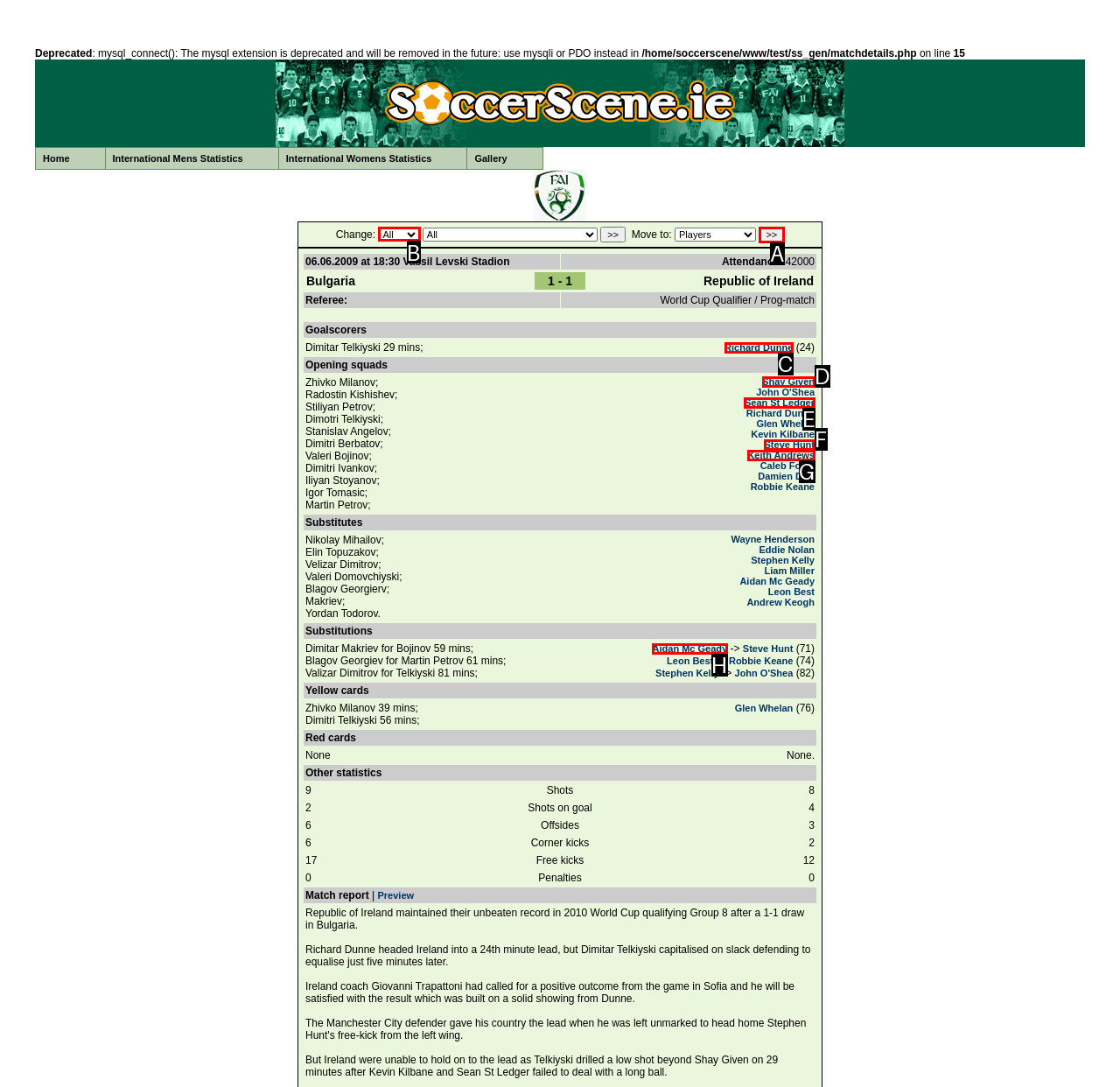Tell me which option I should click to complete the following task: Select an option from the first dropdown menu Answer with the option's letter from the given choices directly.

B